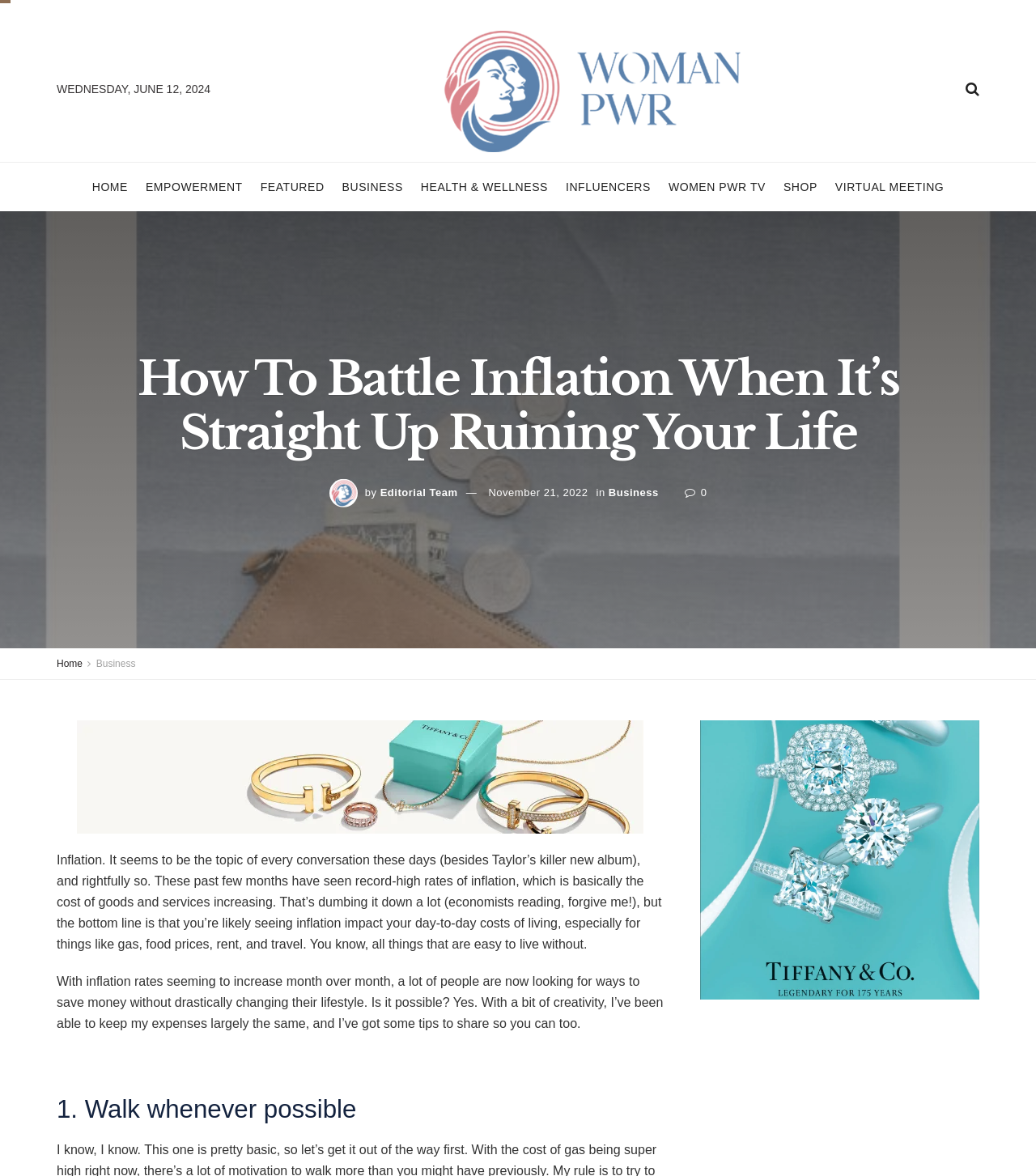Locate the bounding box coordinates of the area that needs to be clicked to fulfill the following instruction: "Visit the 'BUSINESS' section". The coordinates should be in the format of four float numbers between 0 and 1, namely [left, top, right, bottom].

[0.33, 0.138, 0.389, 0.18]